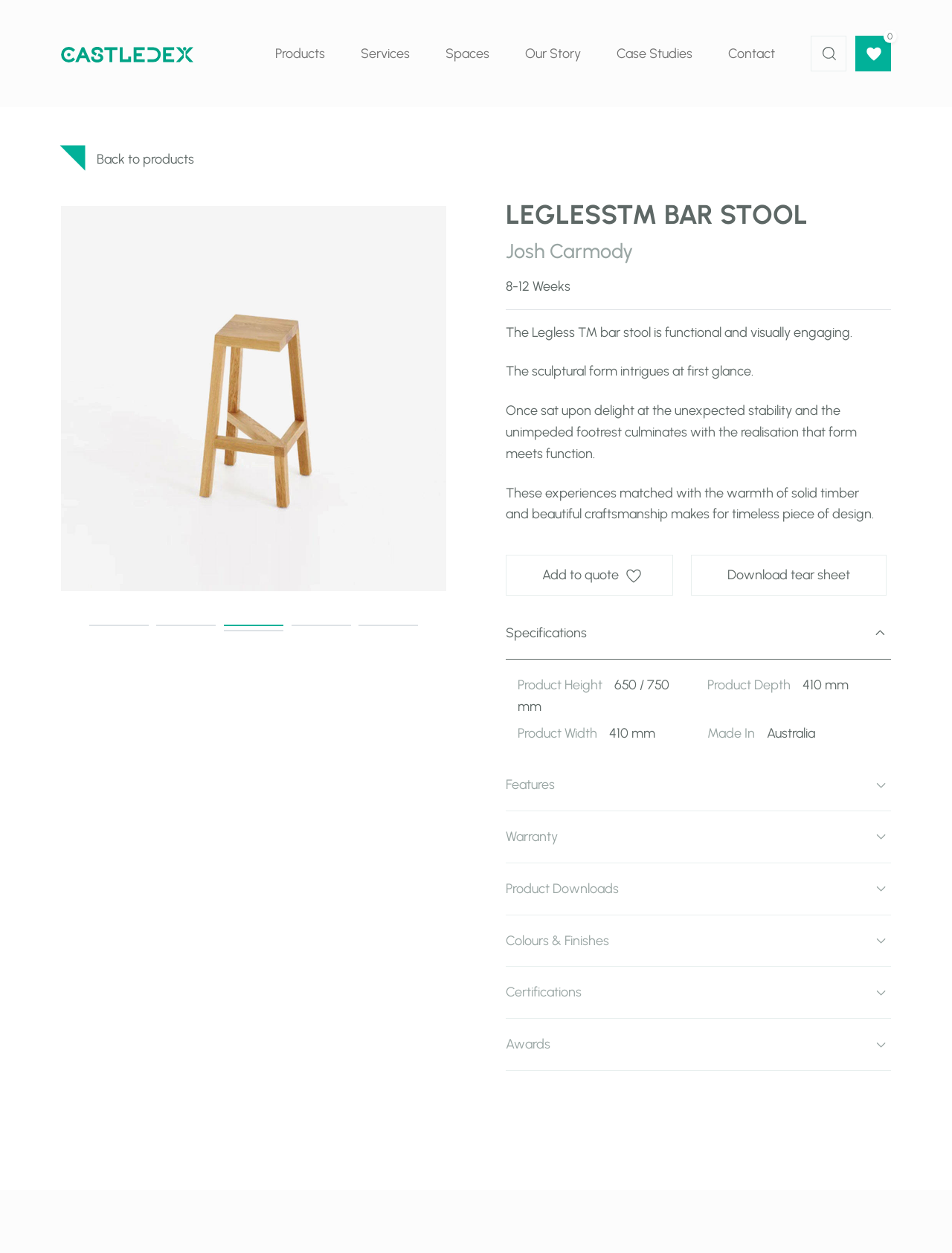How many images are available for the product?
Refer to the image and provide a thorough answer to the question.

I found the answer by looking at the tablist element with multiple tab elements, each with a text like '1 of 6', '2 of 6', etc., indicating that there are 6 images available for the product.